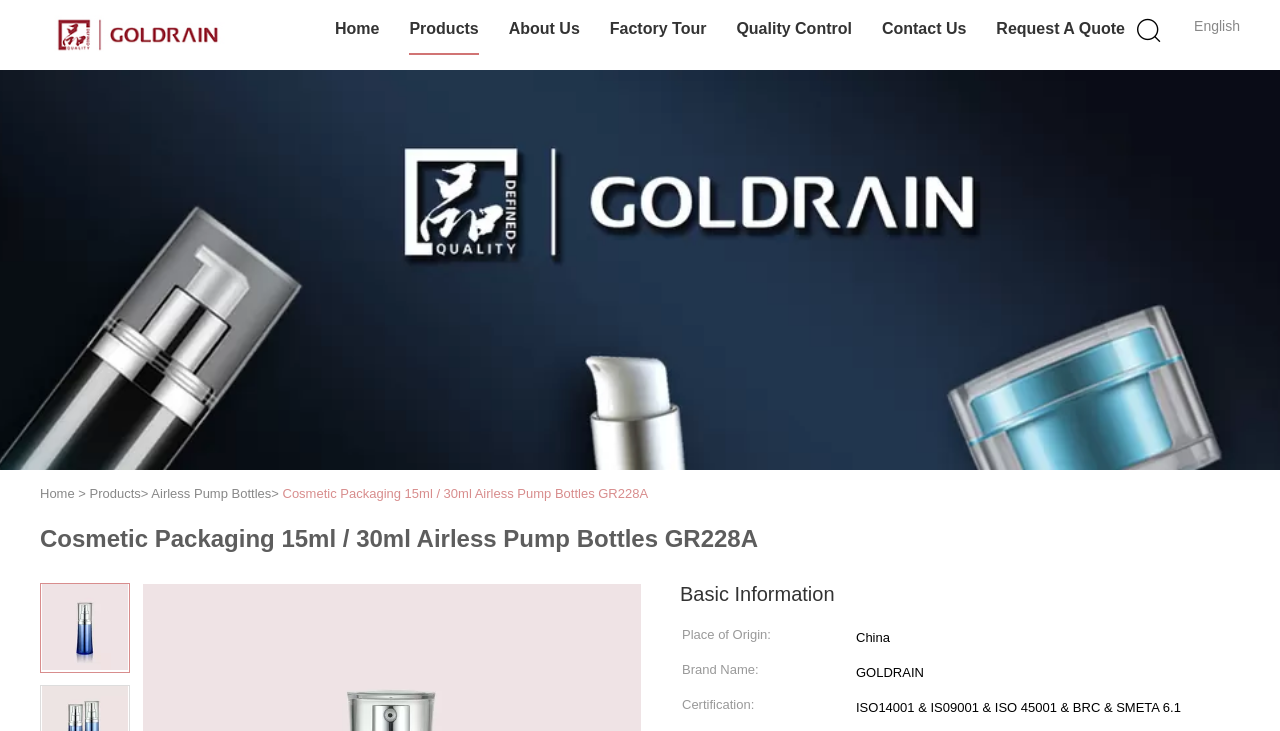What is the name of the company?
Look at the image and respond with a single word or a short phrase.

Ningbo JinYu Technology Industry Co.,Ltd